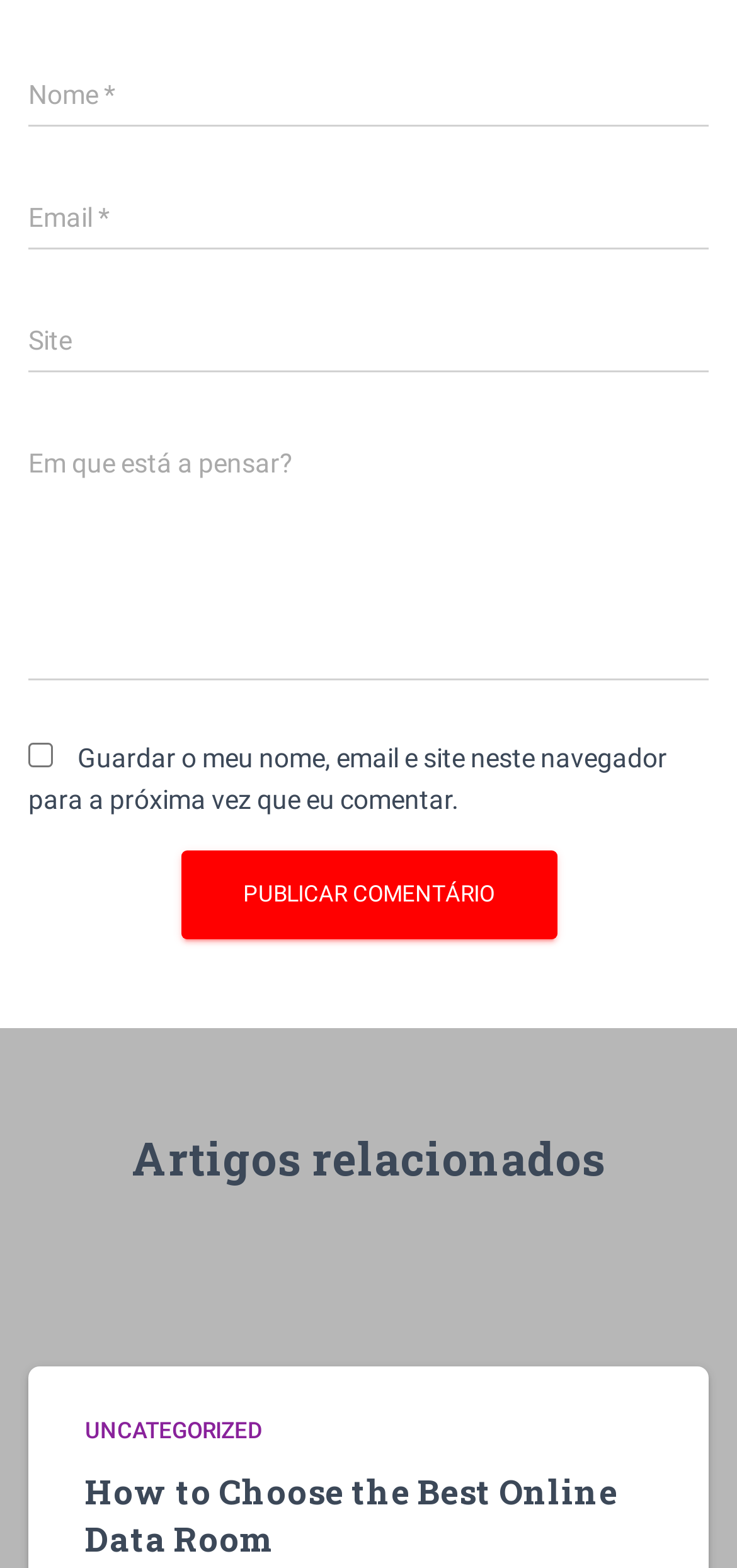Please identify the bounding box coordinates of the element on the webpage that should be clicked to follow this instruction: "Write your comment". The bounding box coordinates should be given as four float numbers between 0 and 1, formatted as [left, top, right, bottom].

[0.038, 0.273, 0.962, 0.435]